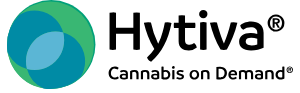Use a single word or phrase to respond to the question:
What is the shape of the emblem?

Circular